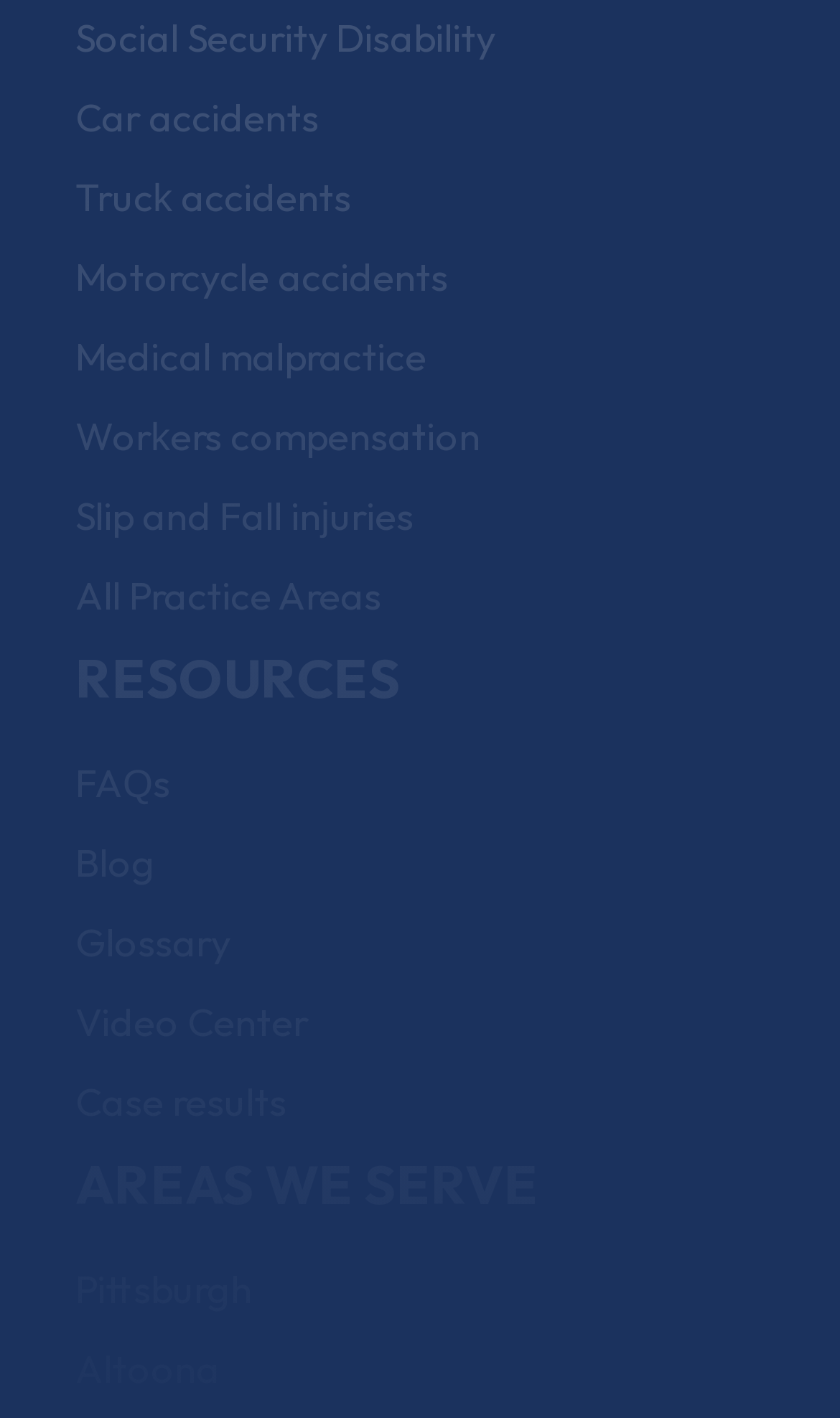Please determine the bounding box coordinates of the element's region to click for the following instruction: "Get information on Medical malpractice".

[0.09, 0.234, 0.508, 0.269]